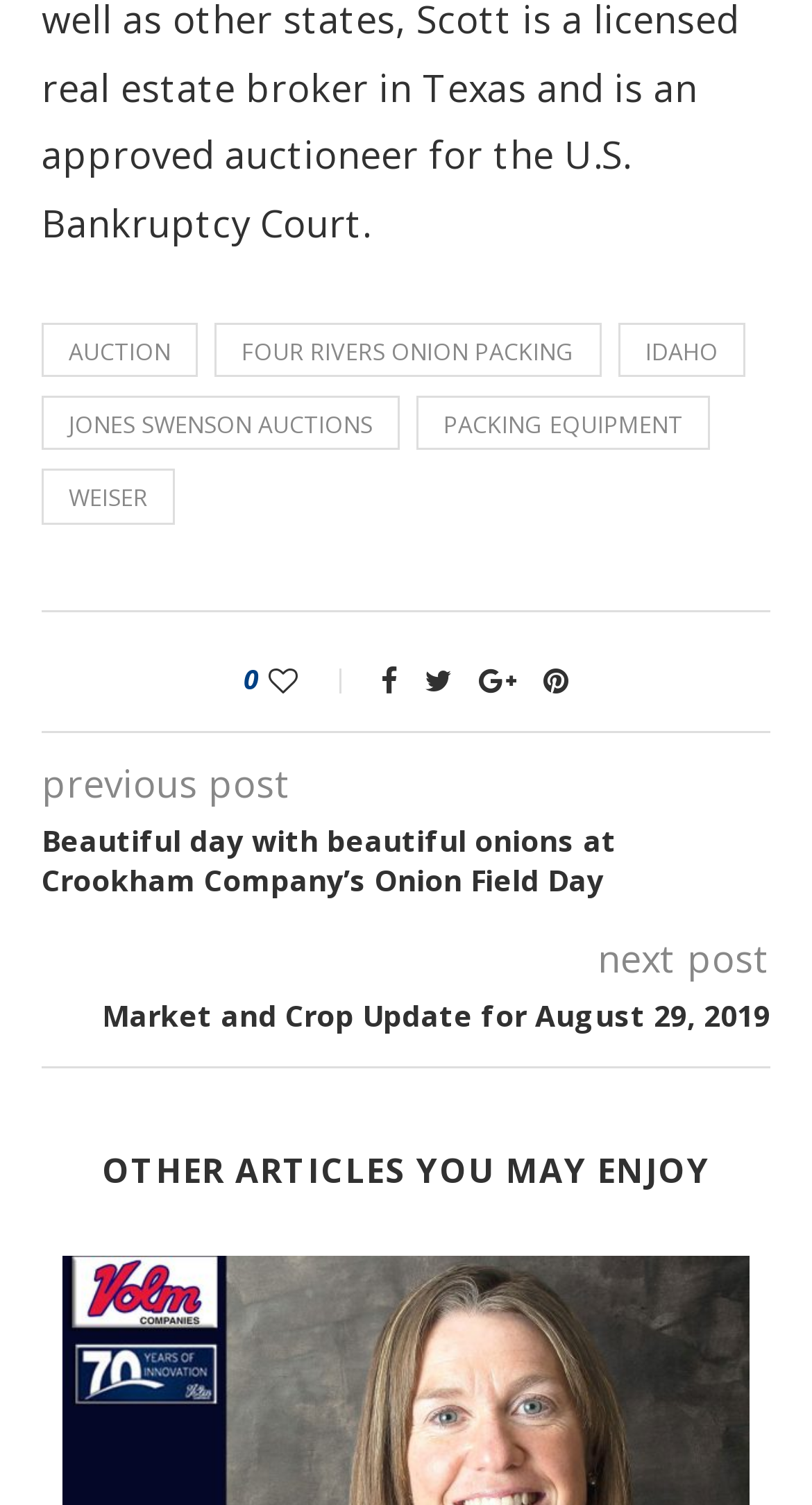Kindly determine the bounding box coordinates for the area that needs to be clicked to execute this instruction: "View Market and Crop Update for August 29, 2019".

[0.051, 0.661, 0.949, 0.688]